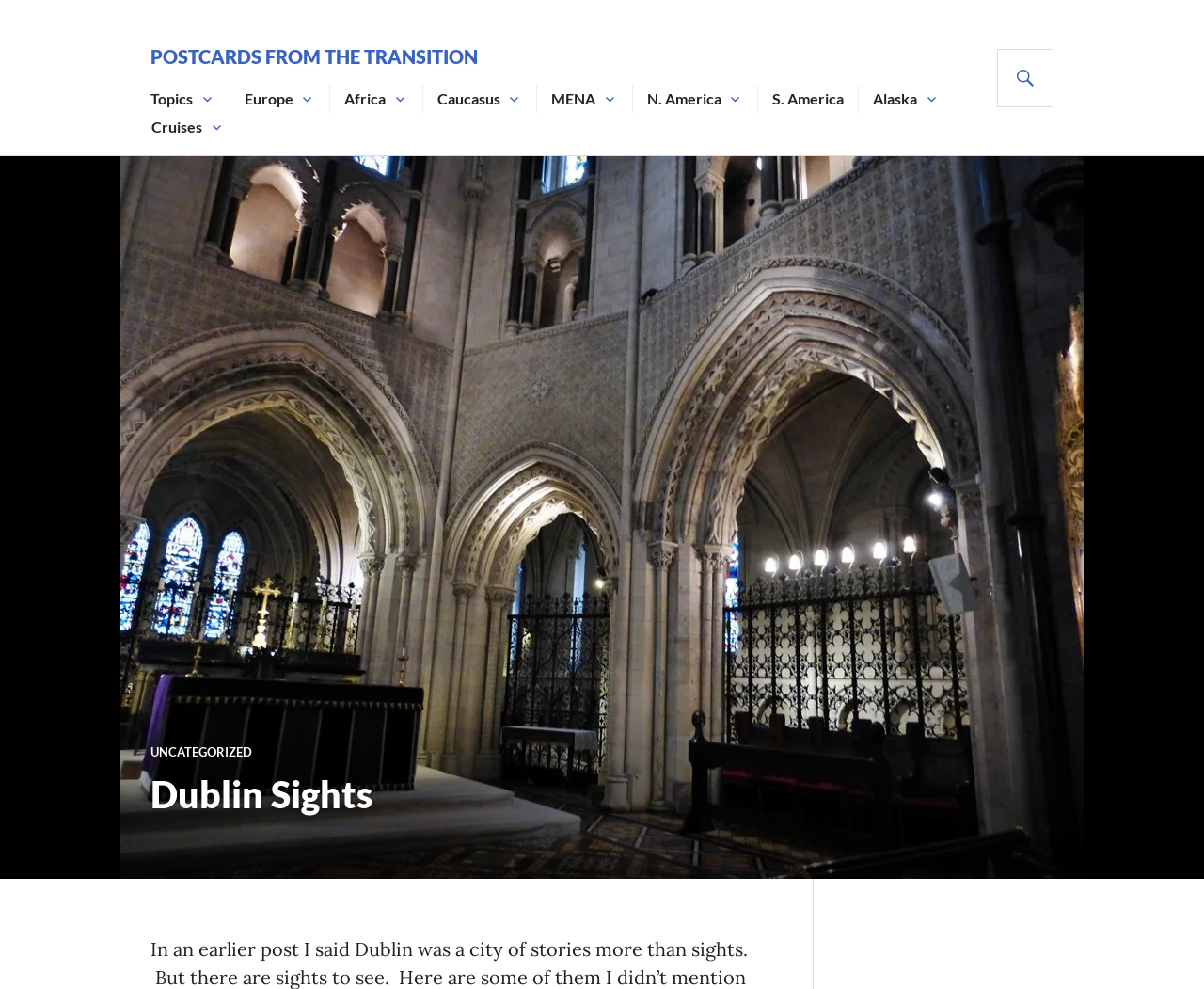Carefully examine the image and provide an in-depth answer to the question: What is the topic of the blog post?

I inferred this answer by looking at the heading element 'Dublin Sights' which is a prominent element on the webpage, suggesting it is the topic of the blog post.